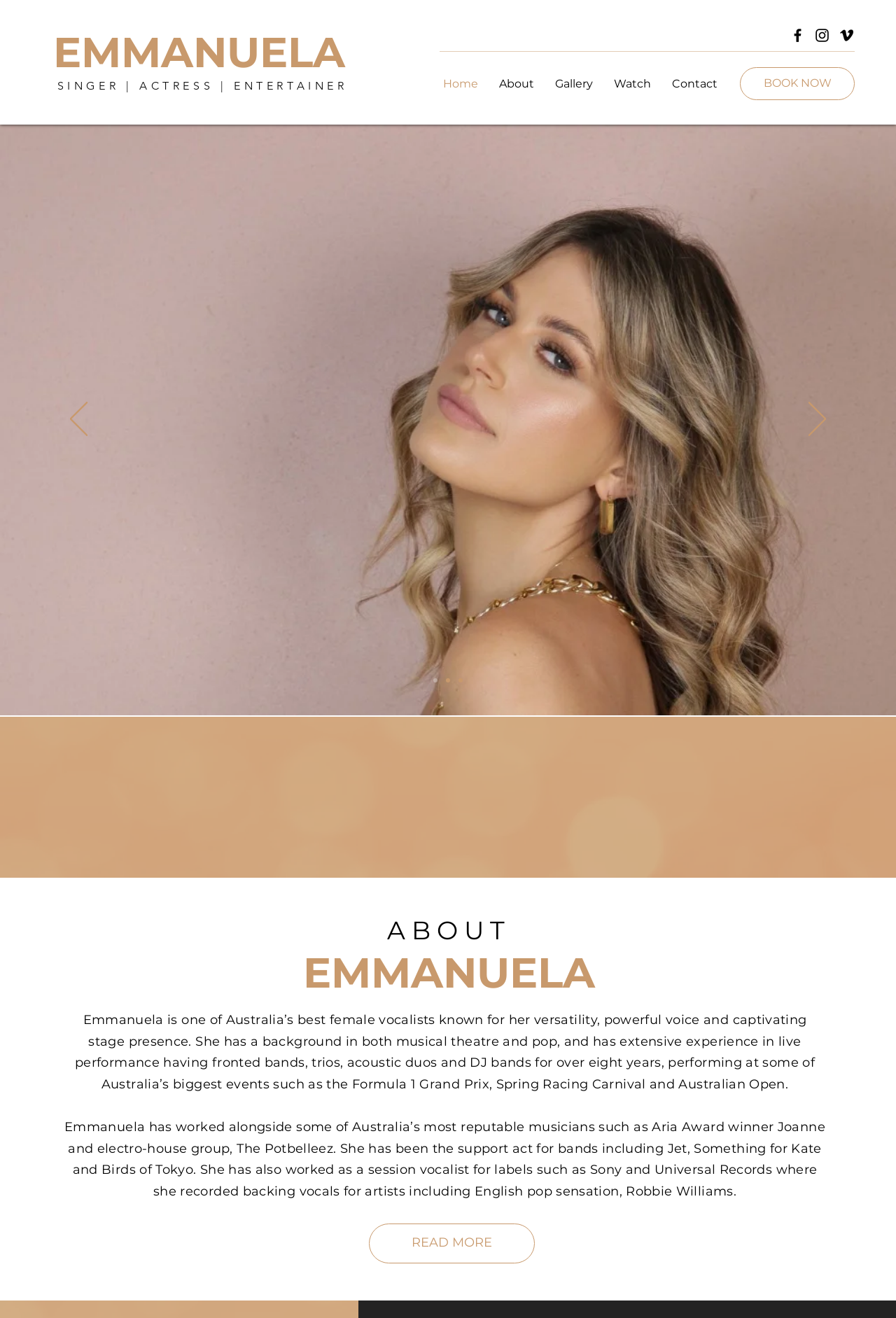What type of events has Emmanuela performed at?
Using the image as a reference, answer the question in detail.

According to the webpage, Emmanuela has performed at big events such as the Formula 1 Grand Prix, Spring Racing Carnival, and Australian Open, indicating her experience in performing at high-profile events.